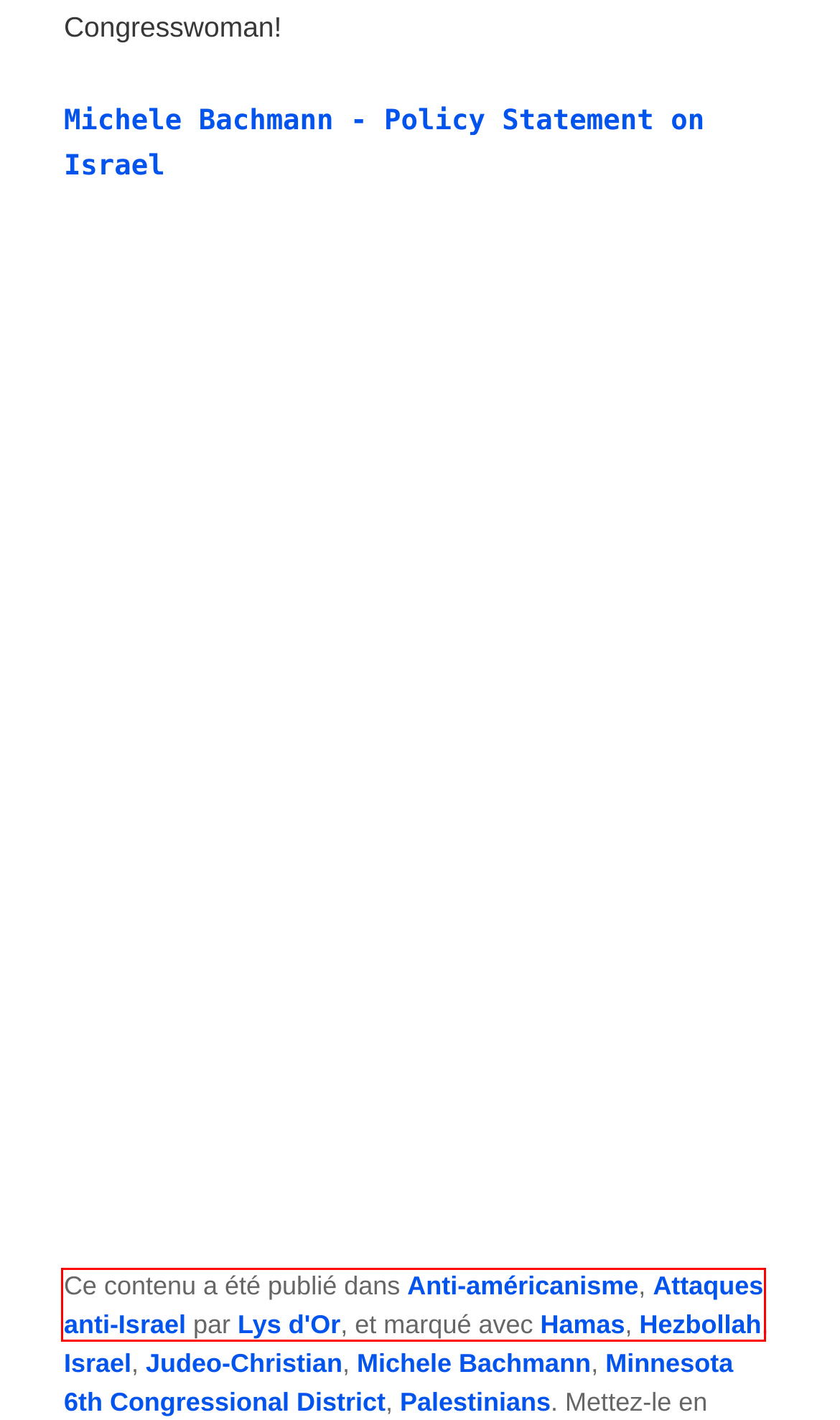Observe the provided screenshot of a webpage with a red bounding box around a specific UI element. Choose the webpage description that best fits the new webpage after you click on the highlighted element. These are your options:
A. Minnesota 6th Congressional District | Lys-d'Or
B. Hamas | Lys-d'Or
C. Judeo-Christian | Lys-d'Or
D. Michele Bachmann | Lys-d'Or
E. Palestinians | Lys-d'Or
F. Résistance | Lys-d'Or
G. Attaques anti-Israel | Lys-d'Or
H. NameBright - Coming Soon

G